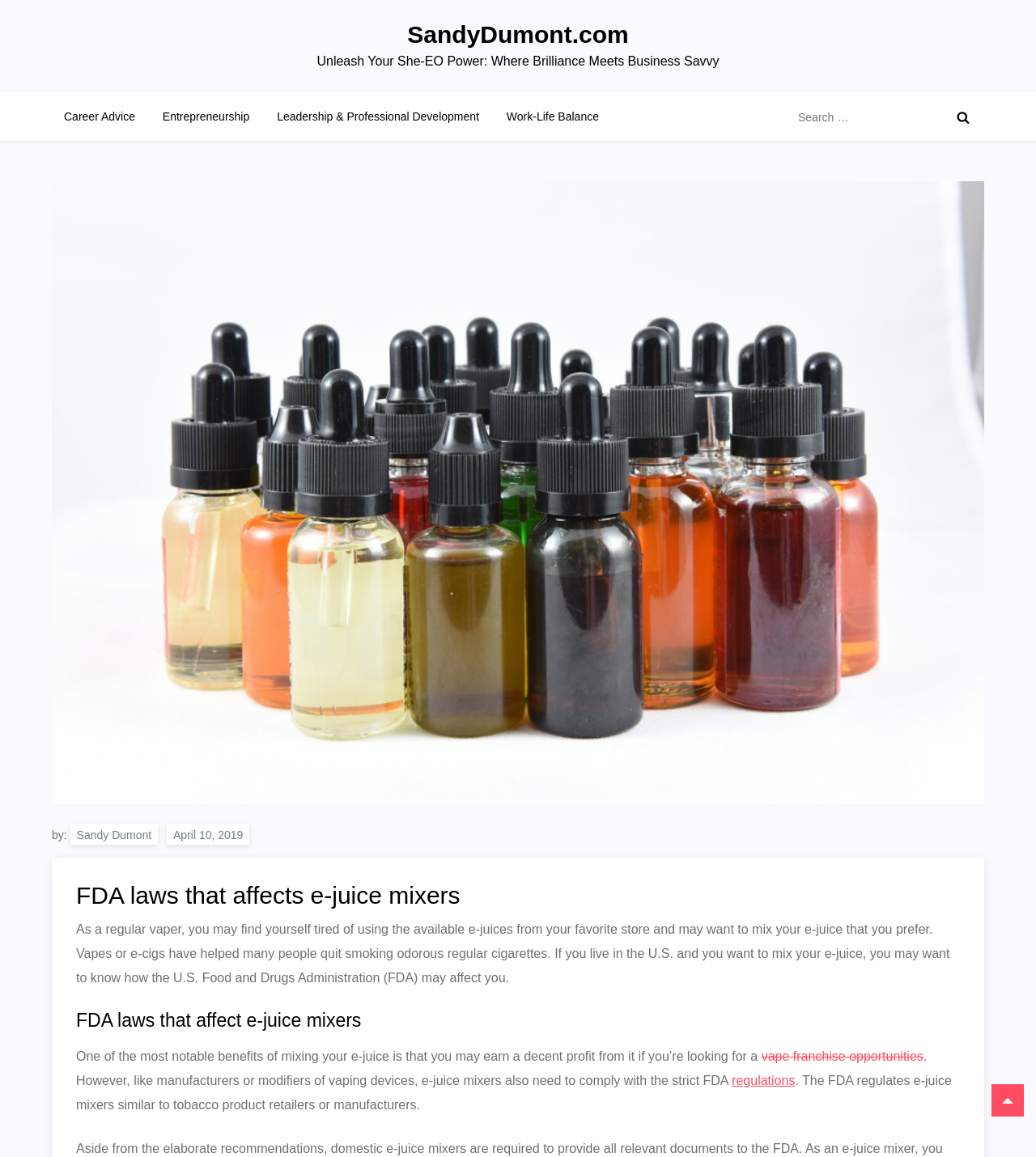Provide a comprehensive description of the webpage.

The webpage appears to be a blog post or article discussing the laws and regulations surrounding e-juice mixing in the United States. At the top of the page, there is a header with the title "FDA has laws that affect mixers of e-liquids" and a link to the website "SandyDumont.com". Below this, there is a section with links to various categories, including "Career Advice", "Entrepreneurship", "Leadership & Professional Development", and "Work-Life Balance". 

To the right of these links, there is a search bar with a button and a small icon. Below this section, there is a large image of a flavor bottle for electronic cigarettes. 

The main content of the page begins with a byline "by: Sandy Dumont" and a date "April 10, 2019". The article is divided into sections, with headings that read "FDA laws that affect e-juice mixers". The text discusses the benefits of mixing one's own e-juice, including the potential to earn a profit, but also notes that e-juice mixers must comply with FDA regulations, similar to tobacco product retailers or manufacturers. There are links to related topics, such as "vape franchise opportunities" and "regulations".